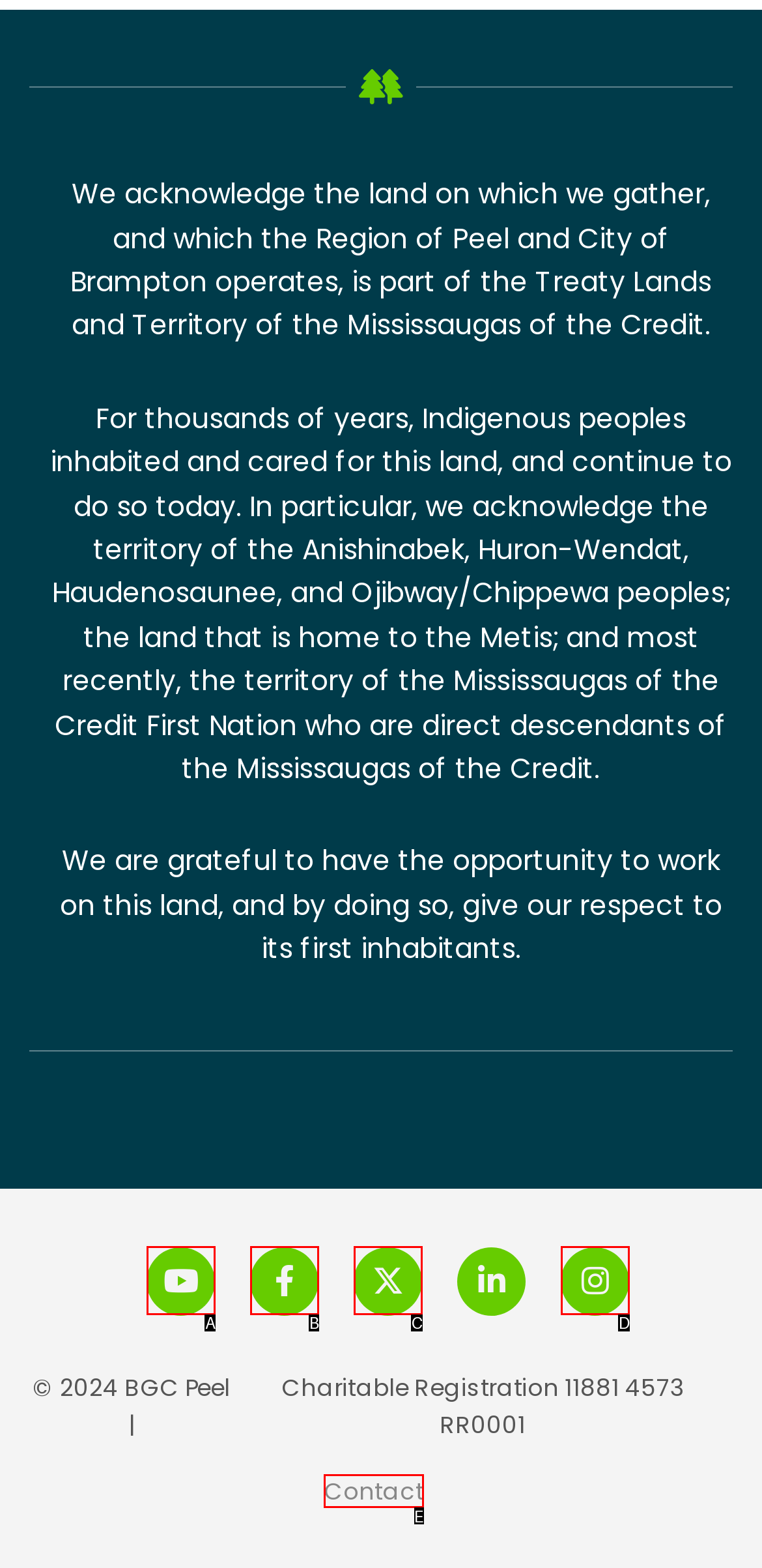Match the following description to the correct HTML element: Home Indicate your choice by providing the letter.

None